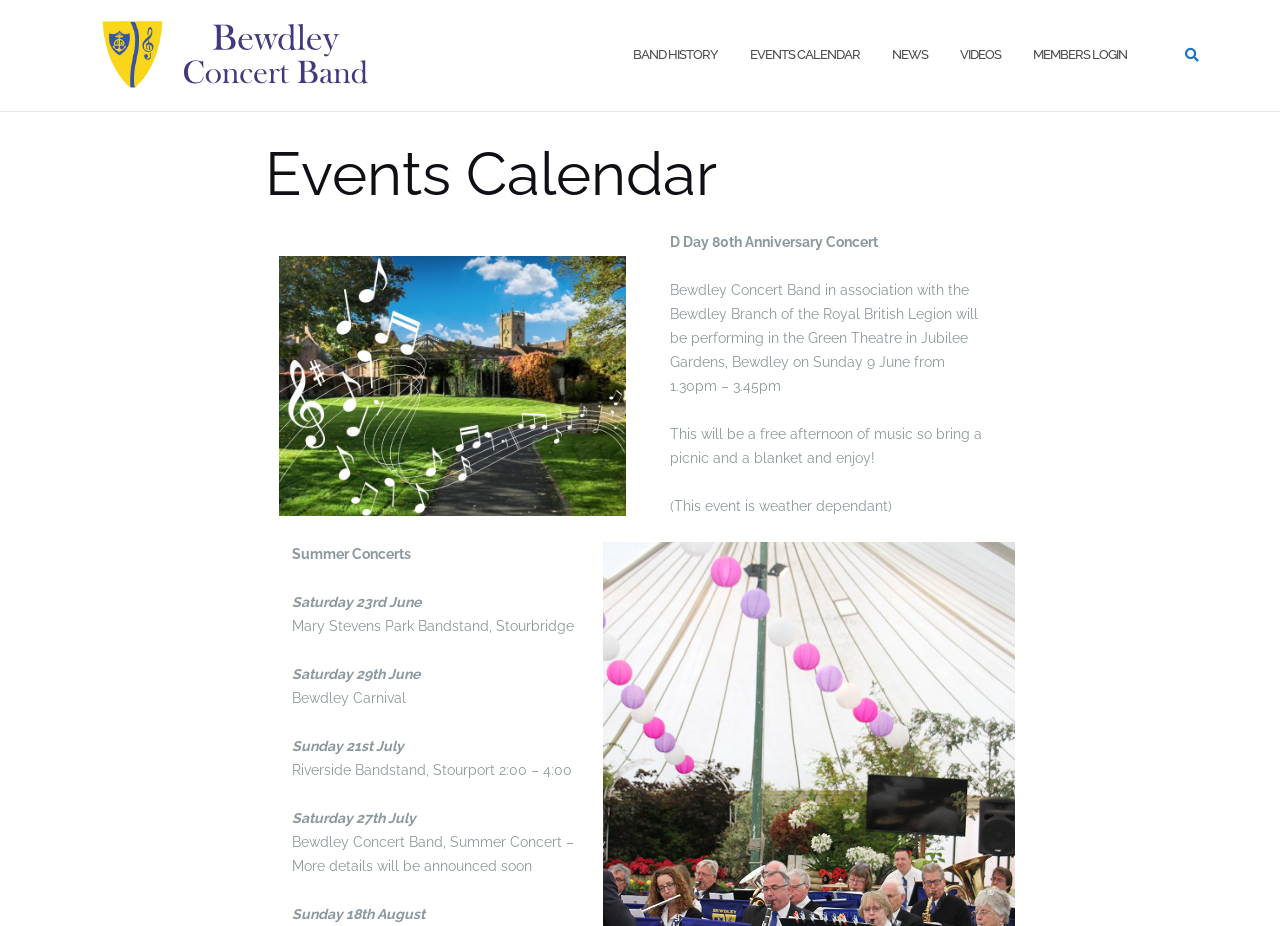Is the event on June 9th free?
Please analyze the image and answer the question with as much detail as possible.

The event details for the D Day 80th Anniversary Concert on June 9th specify that it will be a free afternoon of music, so attendees can bring a picnic and a blanket and enjoy the event without any cost.